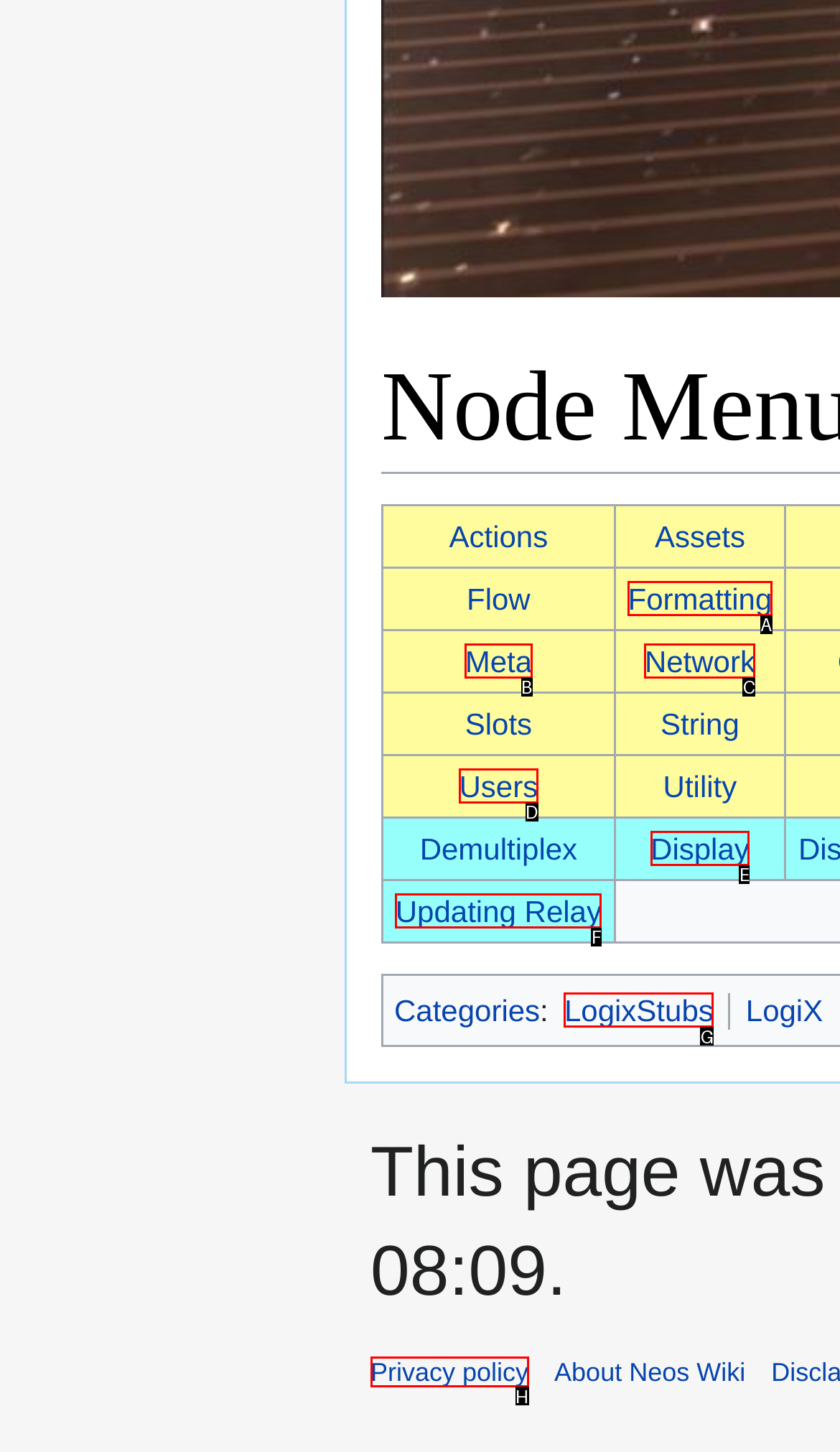Refer to the element description: LogixStubs and identify the matching HTML element. State your answer with the appropriate letter.

G